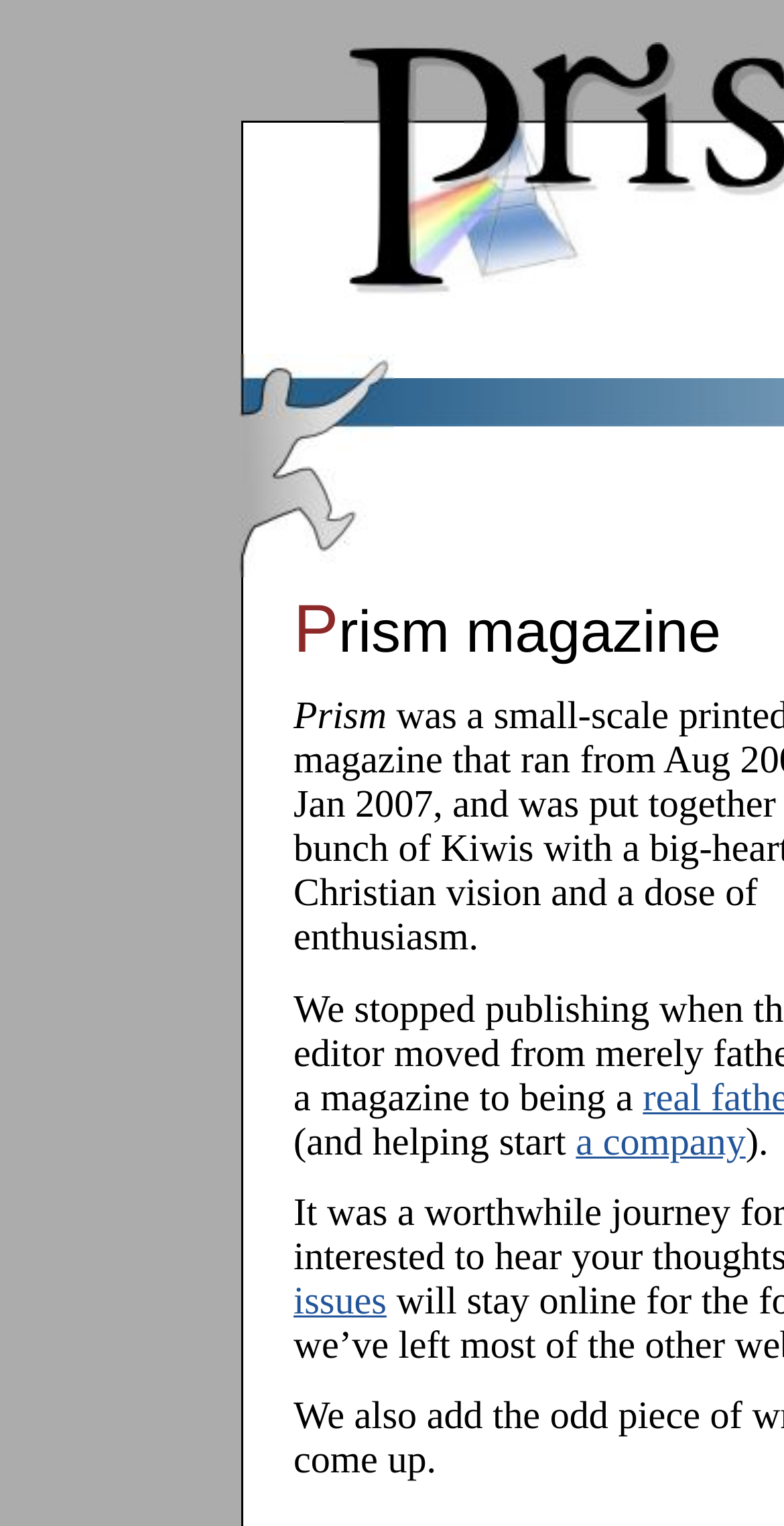Extract the bounding box coordinates for the described element: "a company". The coordinates should be represented as four float numbers between 0 and 1: [left, top, right, bottom].

[0.734, 0.735, 0.951, 0.763]